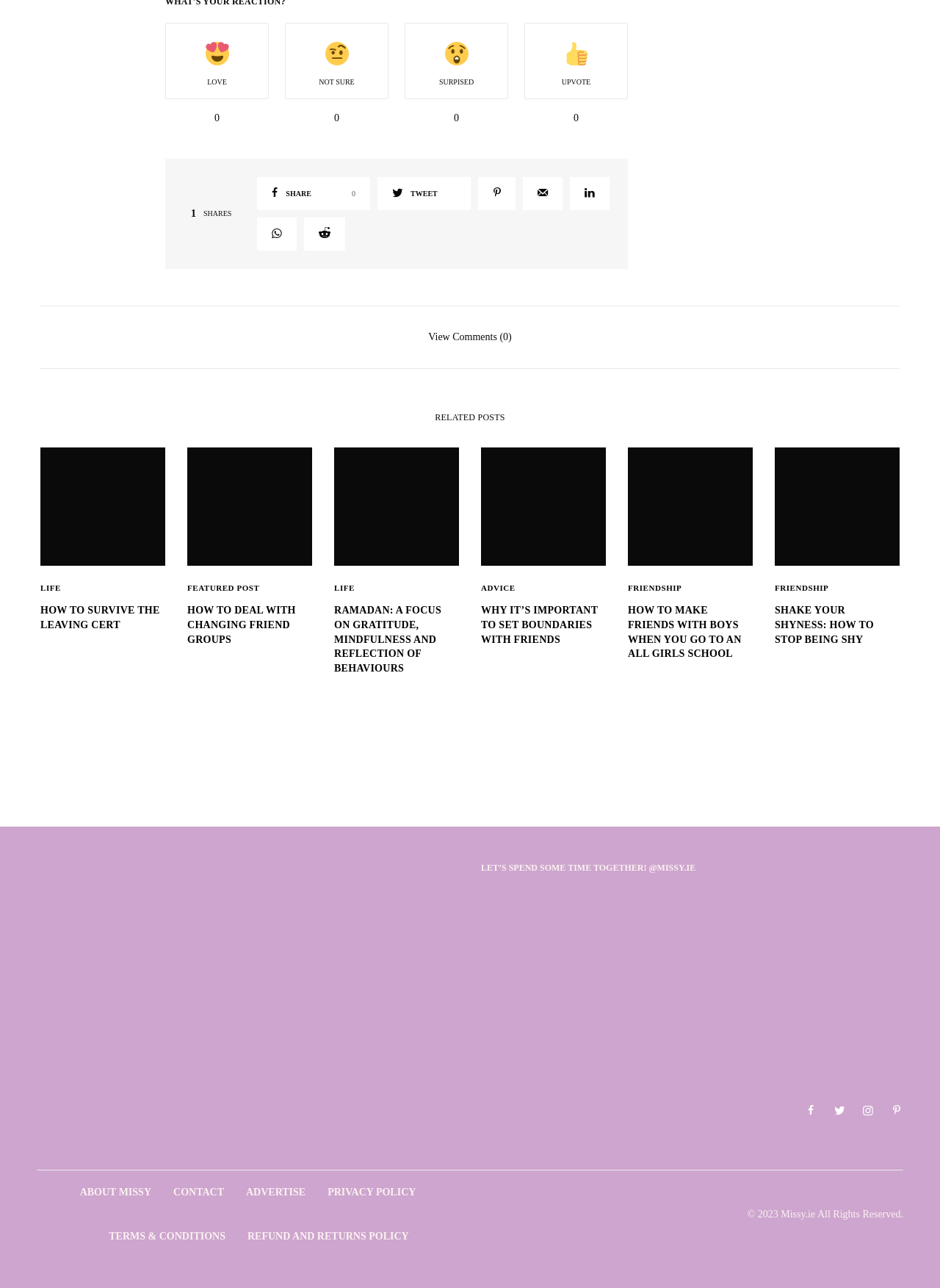Please identify the bounding box coordinates of the area that needs to be clicked to follow this instruction: "Check out the 'RELATED POSTS'".

[0.043, 0.286, 0.957, 0.327]